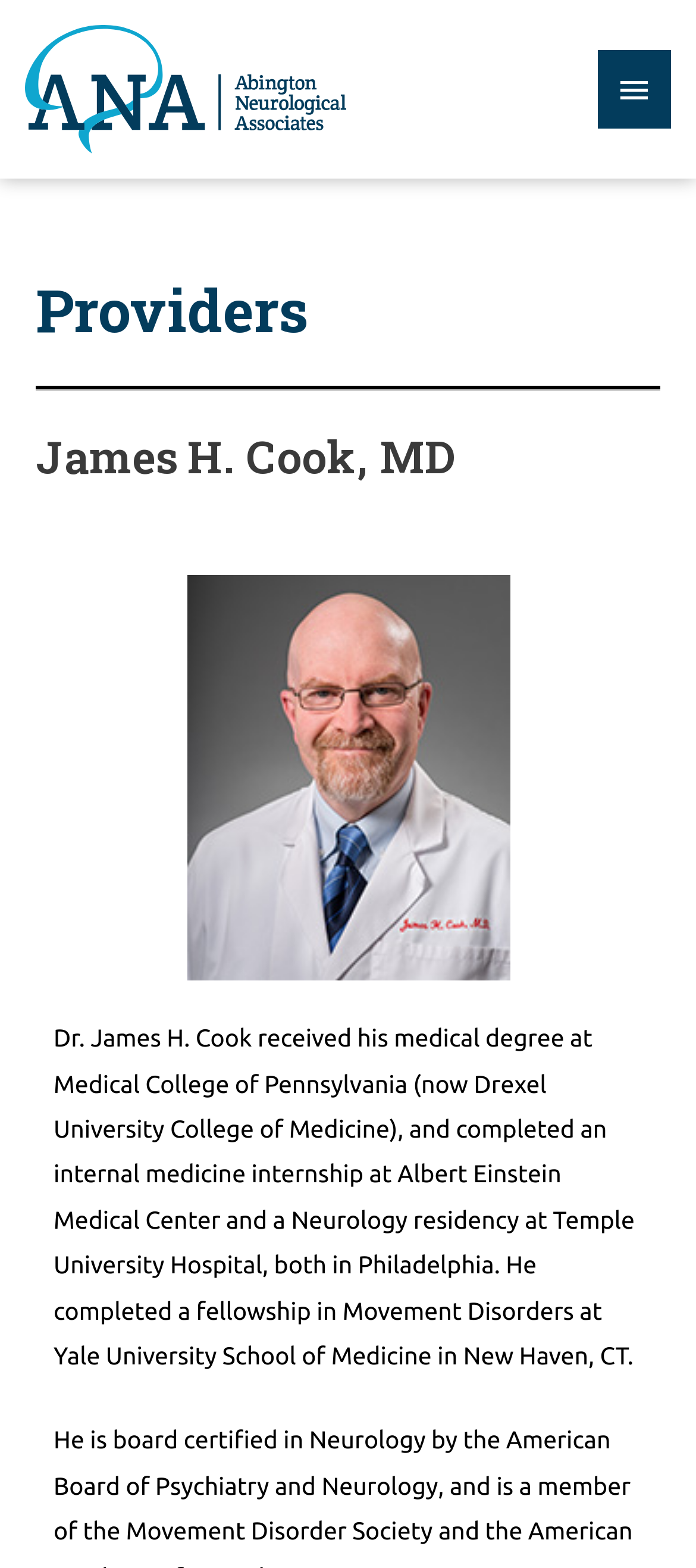Extract the bounding box of the UI element described as: "Providers".

[0.051, 0.172, 0.444, 0.222]